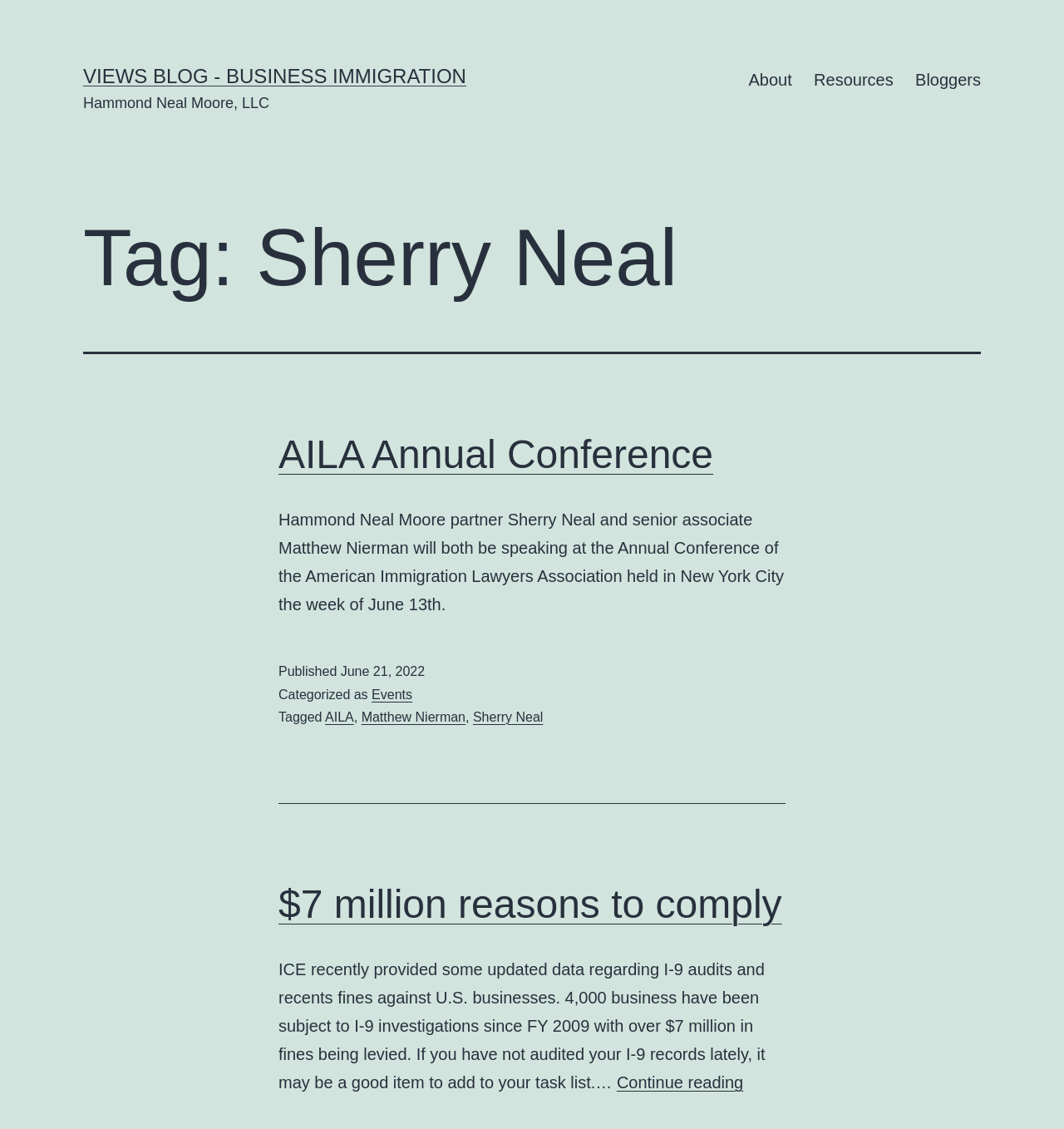Please identify the bounding box coordinates of the area that needs to be clicked to fulfill the following instruction: "Click on the 'About' link."

[0.693, 0.053, 0.755, 0.089]